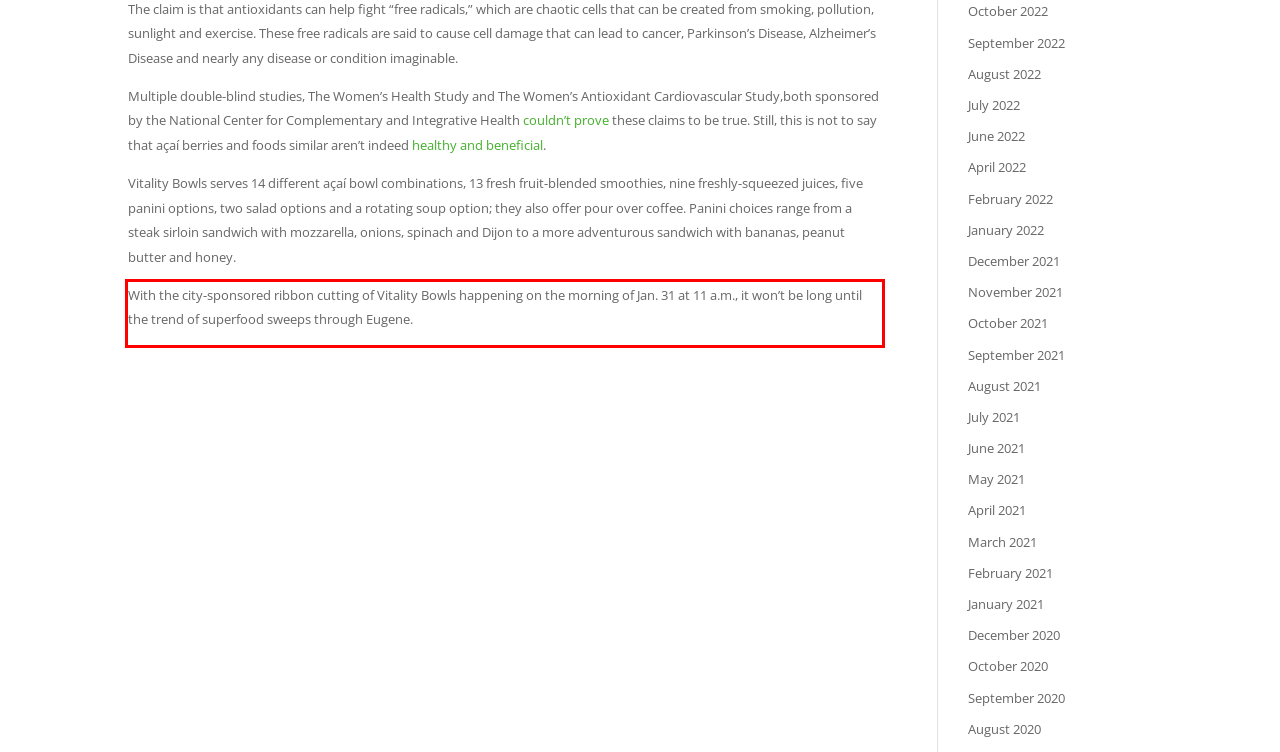You have a screenshot of a webpage, and there is a red bounding box around a UI element. Utilize OCR to extract the text within this red bounding box.

With the city-sponsored ribbon cutting of Vitality Bowls happening on the morning of Jan. 31 at 11 a.m., it won’t be long until the trend of superfood sweeps through Eugene.